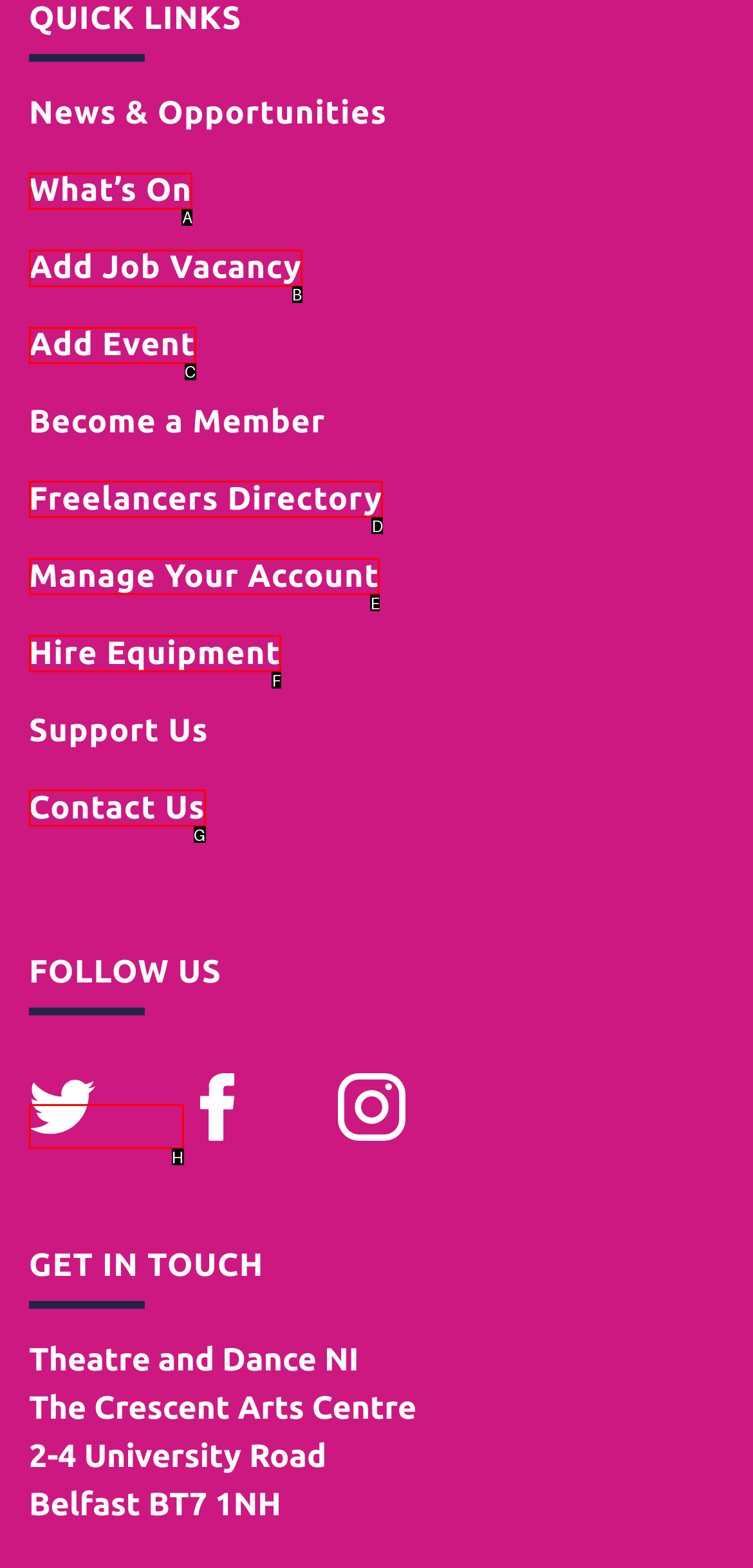Based on the given description: Add Job Vacancy, identify the correct option and provide the corresponding letter from the given choices directly.

B